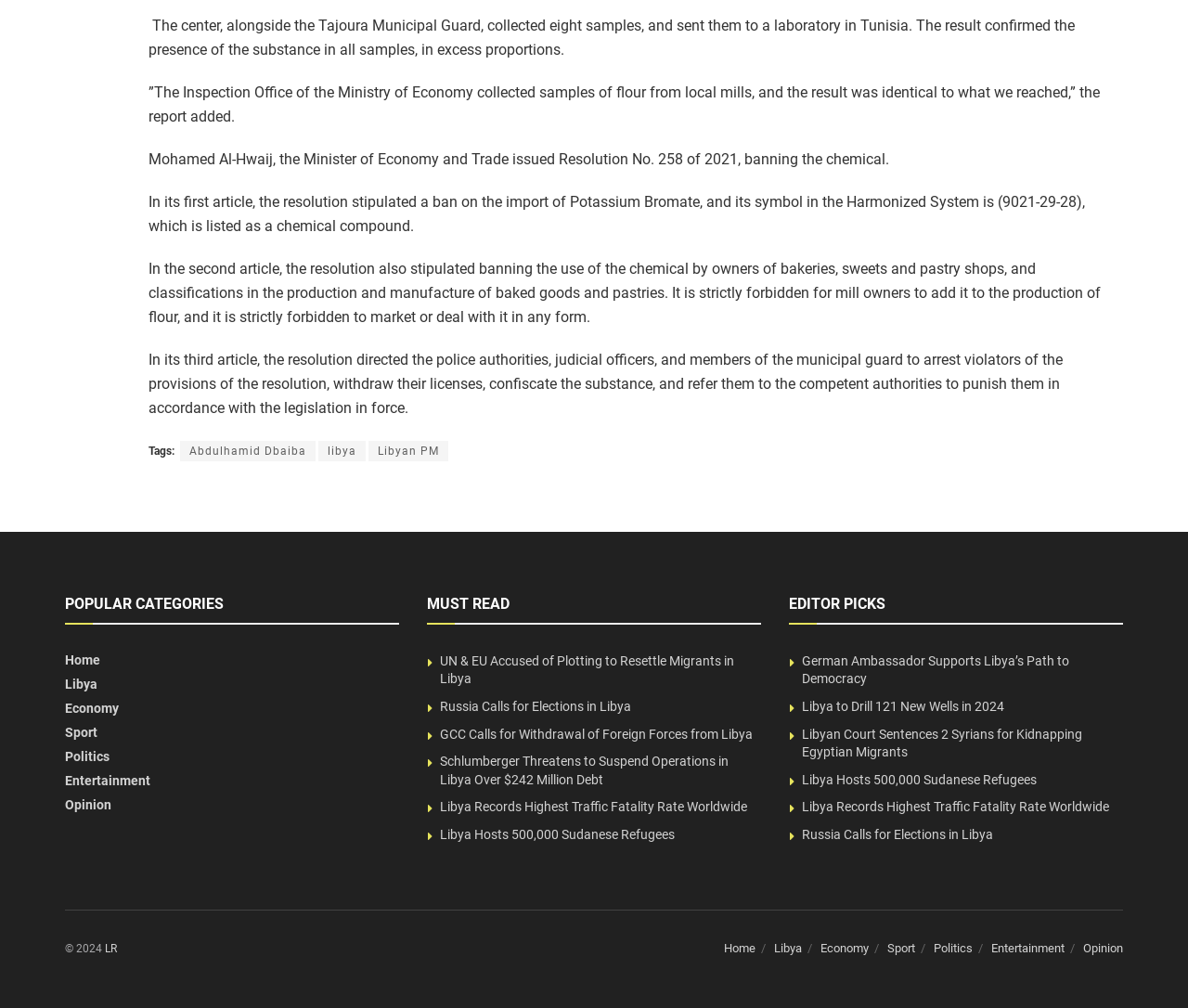Please predict the bounding box coordinates (top-left x, top-left y, bottom-right x, bottom-right y) for the UI element in the screenshot that fits the description: year 8

None